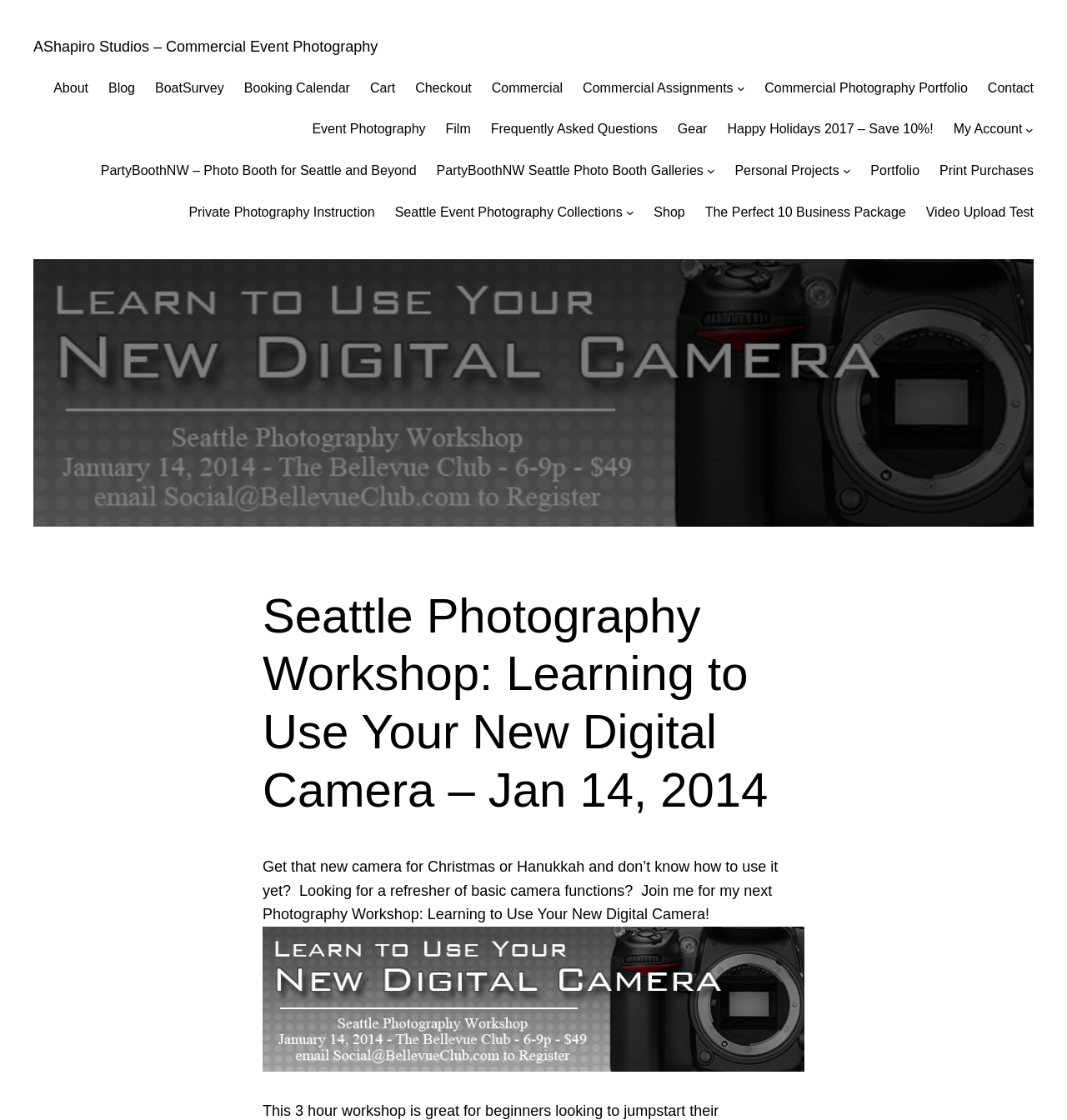Using the element description Private Photography Instruction, predict the bounding box coordinates for the UI element. Provide the coordinates in (top-left x, top-left y, bottom-right x, bottom-right y) format with values ranging from 0 to 1.

[0.177, 0.18, 0.351, 0.199]